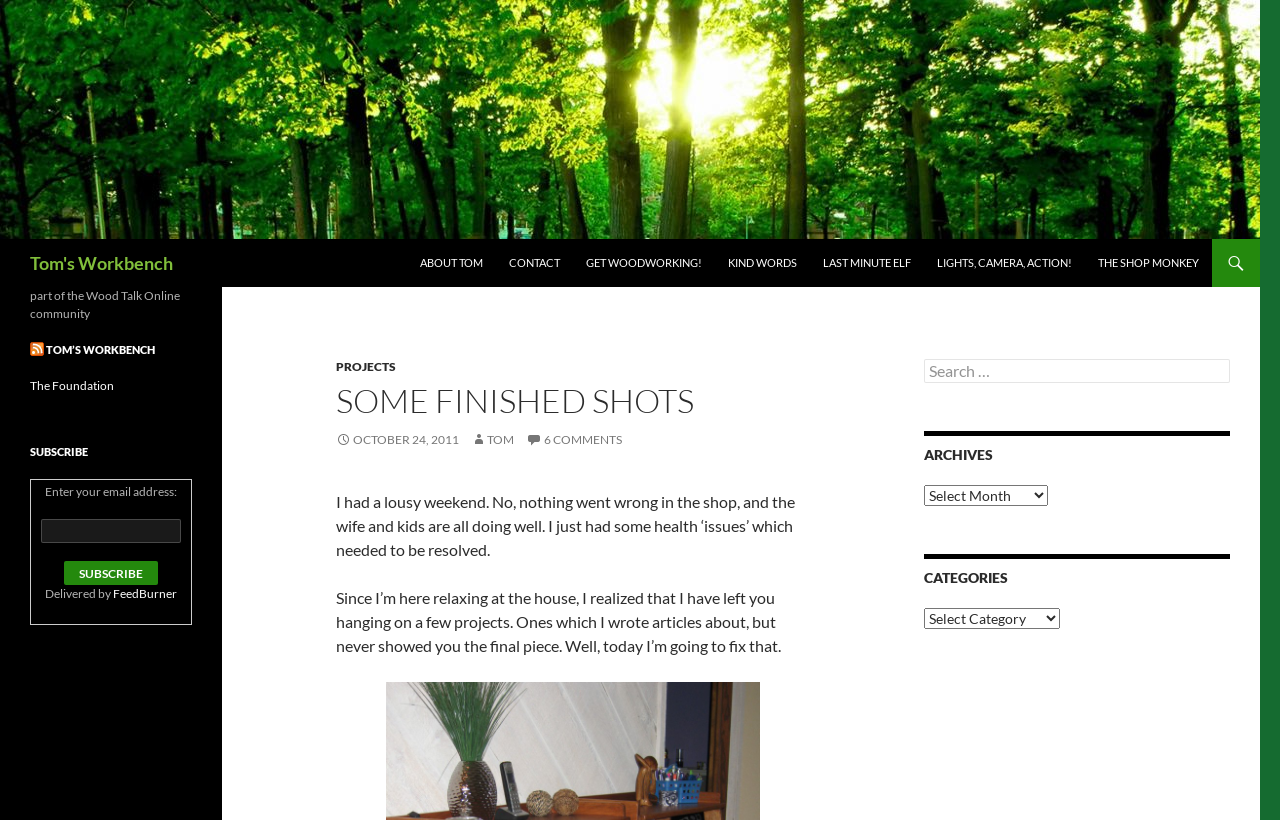Based on the element description, predict the bounding box coordinates (top-left x, top-left y, bottom-right x, bottom-right y) for the UI element in the screenshot: Visual Computing Center (VCC)

None